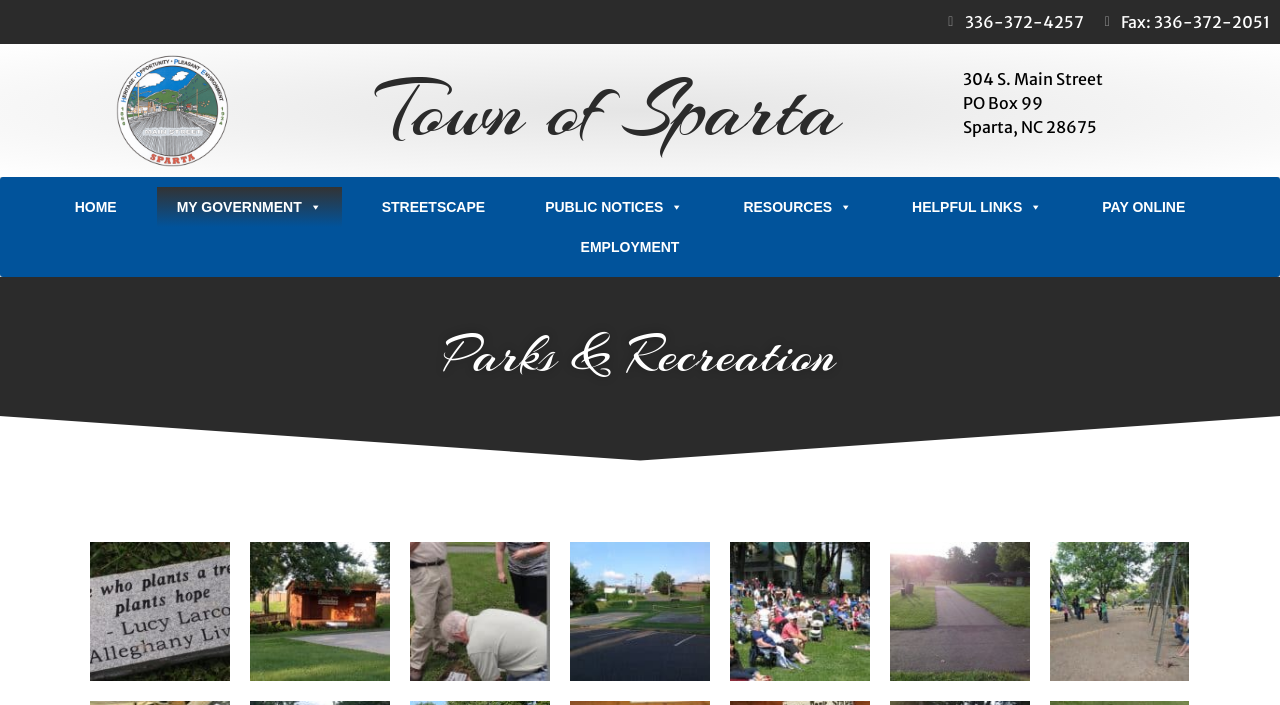Give a one-word or one-phrase response to the question: 
What is the phone number of the Town of Sparta?

336-372-4257